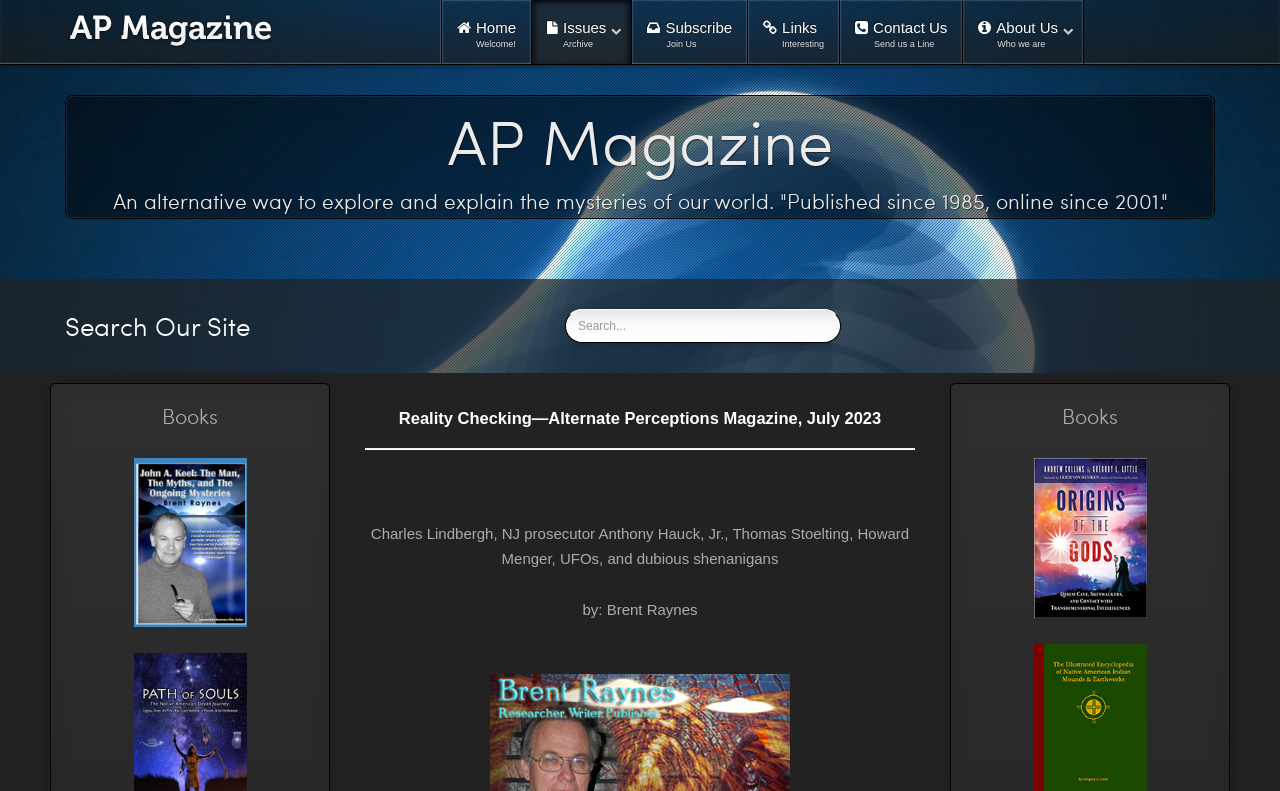Identify the bounding box coordinates for the UI element mentioned here: "parent_node: Books". Provide the coordinates as four float values between 0 and 1, i.e., [left, top, right, bottom].

[0.104, 0.92, 0.193, 0.941]